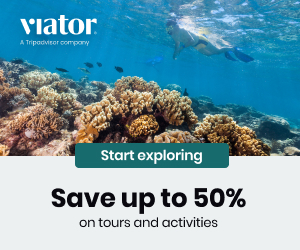Offer a detailed caption for the image presented.

Dive into adventure with Viator, a TripAdvisor company! This vibrant image showcases a serene underwater scene, with a snorkeler exploring stunning coral reefs teeming with marine life. The promotional message emphasizes exciting opportunities to save up to 50% on various tours and activities. The call-to-action, "Start exploring," invites travelers to immerse themselves in new experiences and adventures, making it the perfect starting point for planning unforgettable trips. Whether you're looking for underwater exploration or land-based excursions, Viator has got you covered!